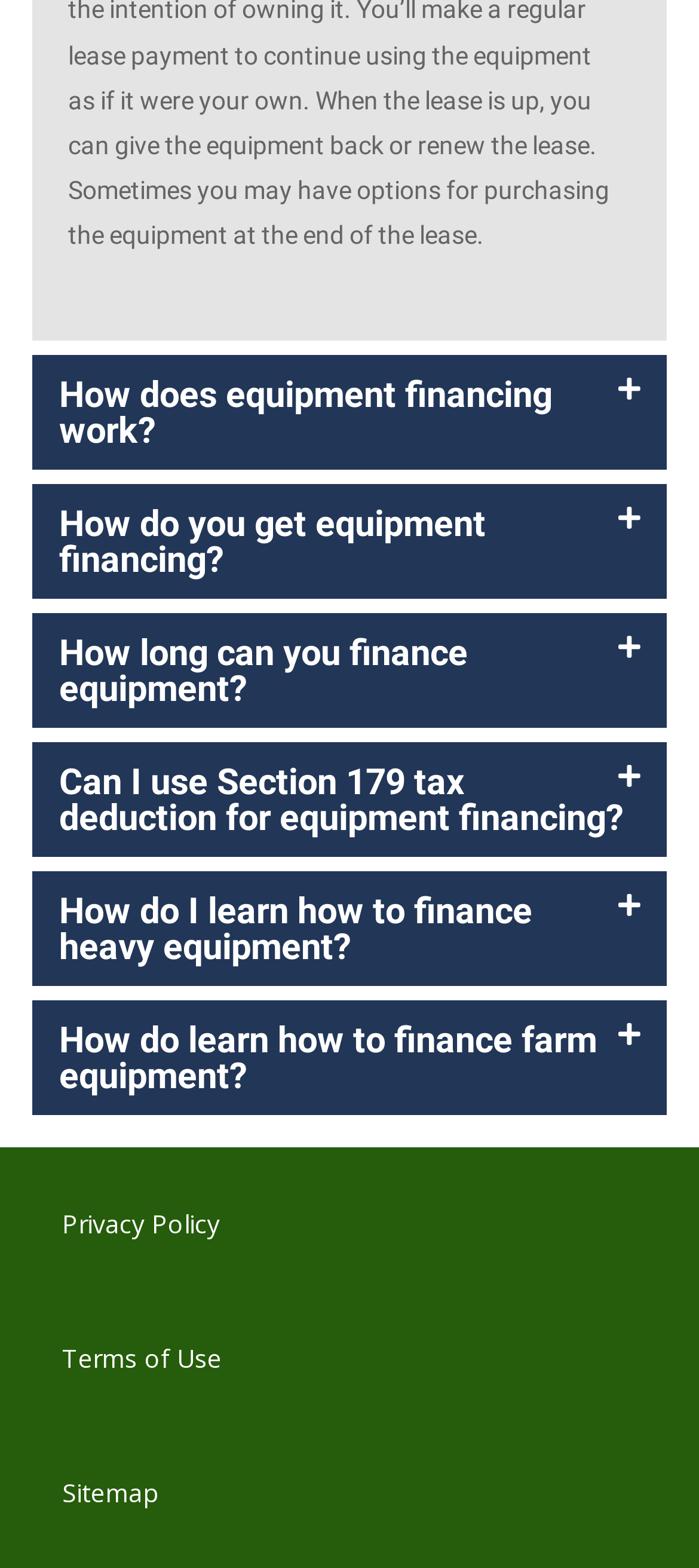Please locate the bounding box coordinates of the element that should be clicked to complete the given instruction: "Click on 'How does equipment financing work?'".

[0.046, 0.226, 0.954, 0.299]